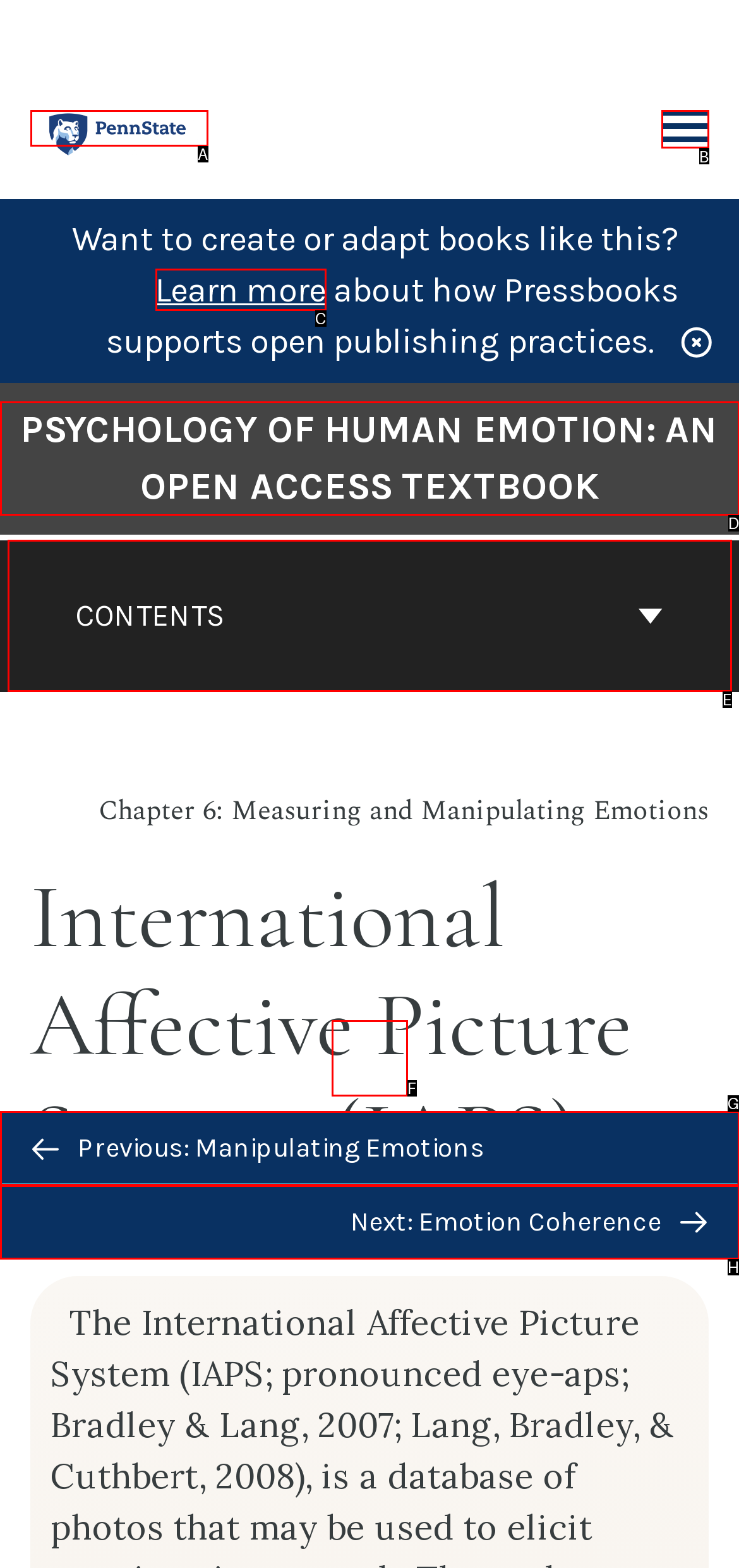Identify the bounding box that corresponds to: Next: Emotion Coherence
Respond with the letter of the correct option from the provided choices.

H